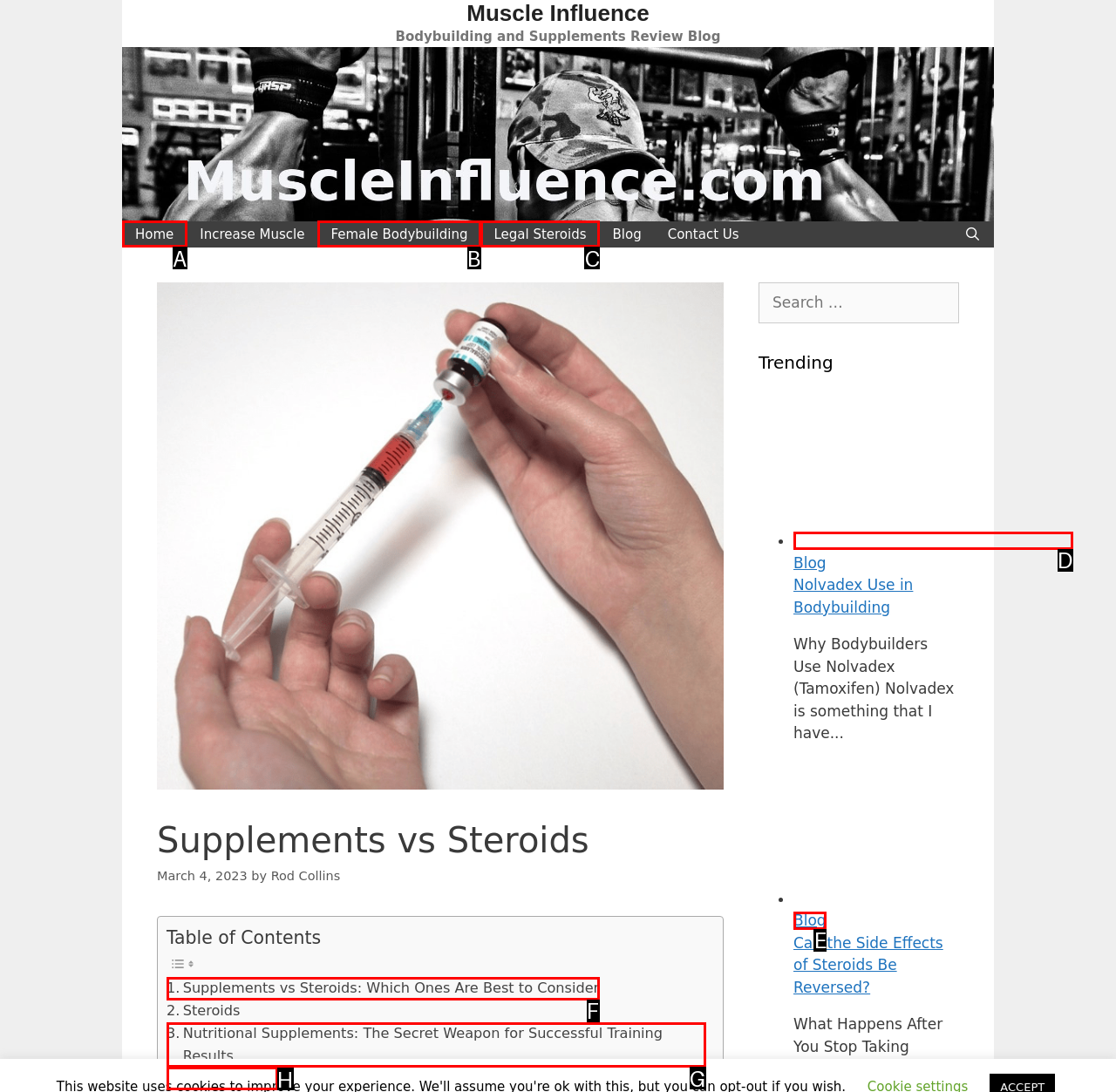Identify the HTML element that corresponds to the description: Legal Steroids Provide the letter of the correct option directly.

C